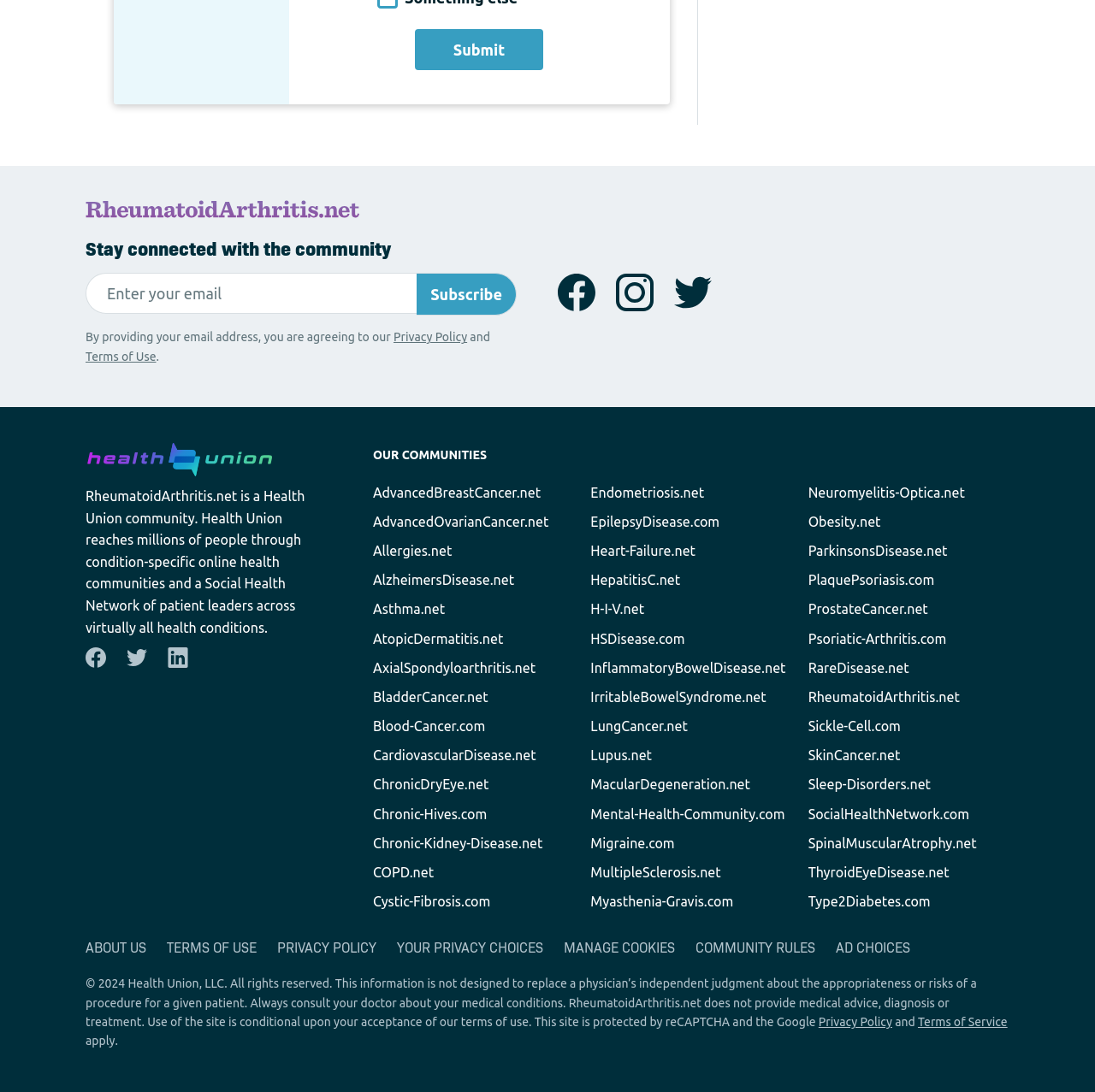How many links are there in the footer?
Based on the screenshot, give a detailed explanation to answer the question.

I counted the number of links in the footer by looking at the bottom of the webpage, where there are links to 'ABOUT US', 'TERMS OF USE', 'PRIVACY POLICY', 'YOUR PRIVACY CHOICES', 'COMMUNITY RULES', and 'MANAGE COOKIES'. There are 6 links in total.